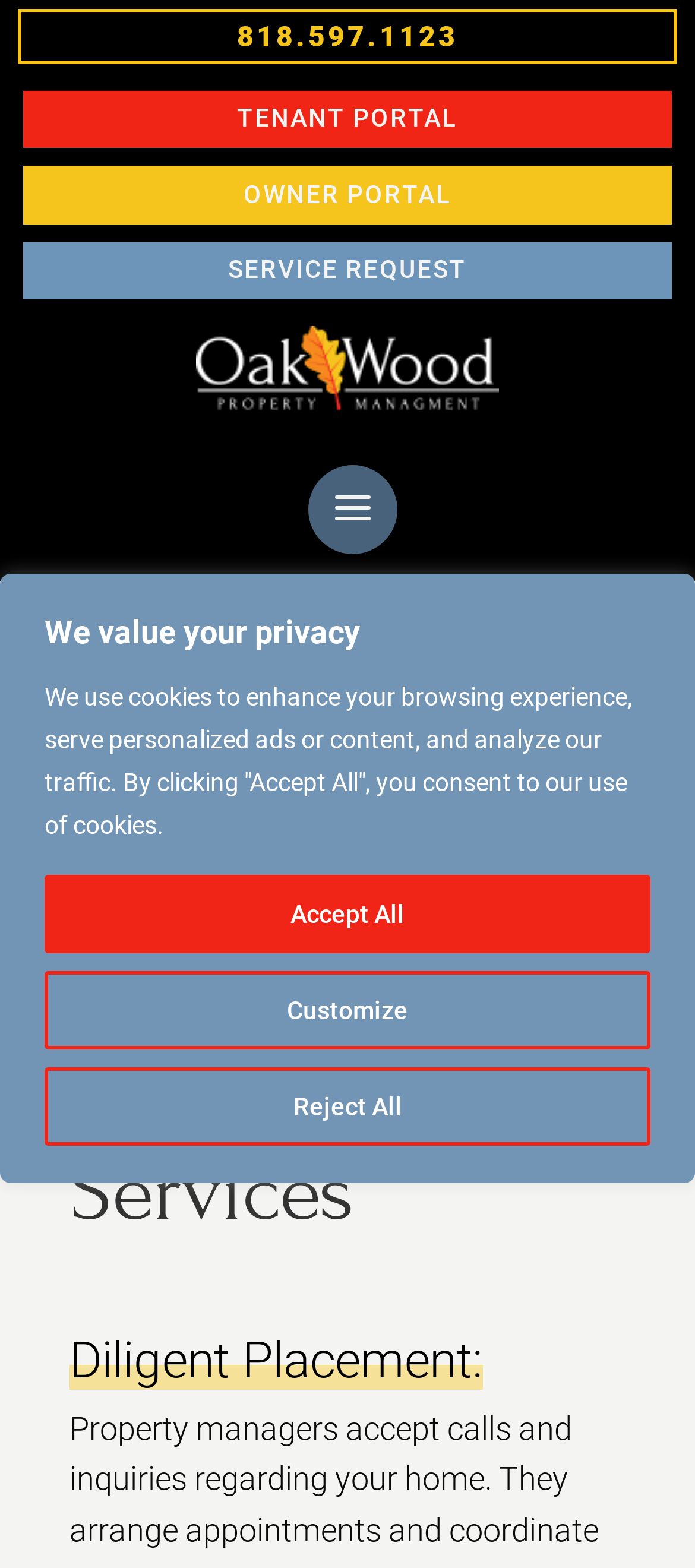How many portals are available?
Based on the screenshot, give a detailed explanation to answer the question.

I counted the number of portal links available, which are 'TENANT PORTAL' and 'OWNER PORTAL'. Therefore, there are two portals available.